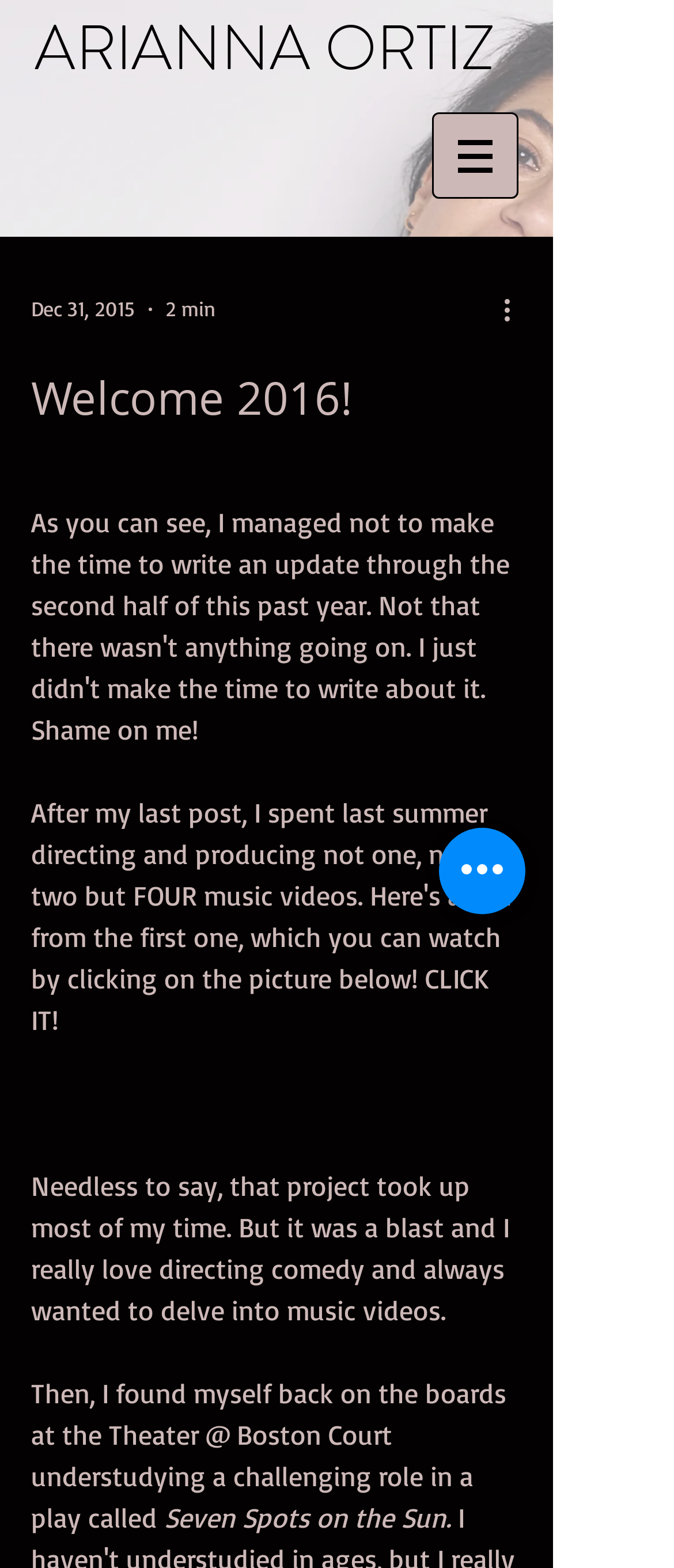What is the name of the author?
From the screenshot, provide a brief answer in one word or phrase.

Arianna Ortiz